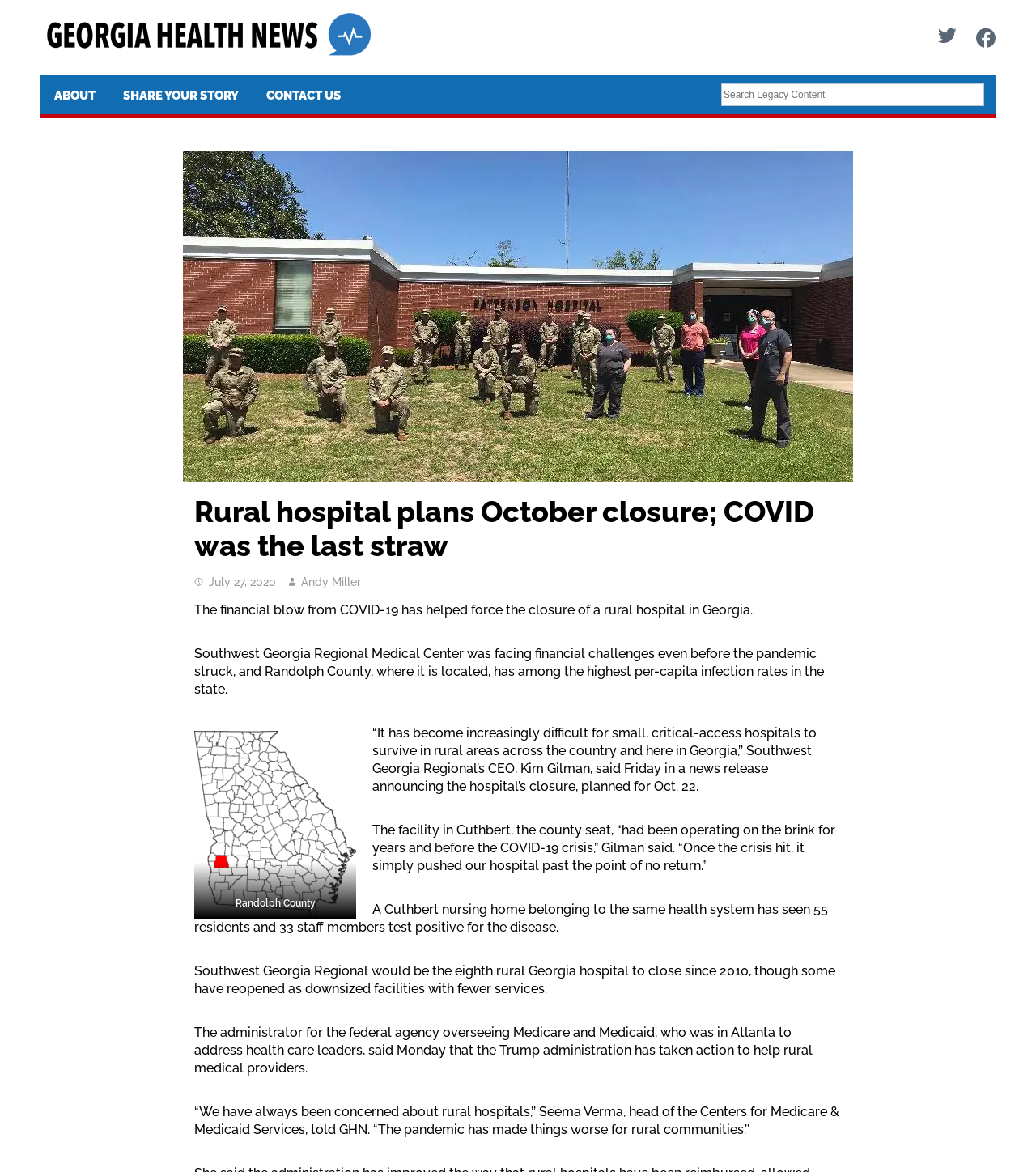Identify the bounding box for the given UI element using the description provided. Coordinates should be in the format (top-left x, top-left y, bottom-right x, bottom-right y) and must be between 0 and 1. Here is the description: Contact Us

[0.257, 0.075, 0.329, 0.088]